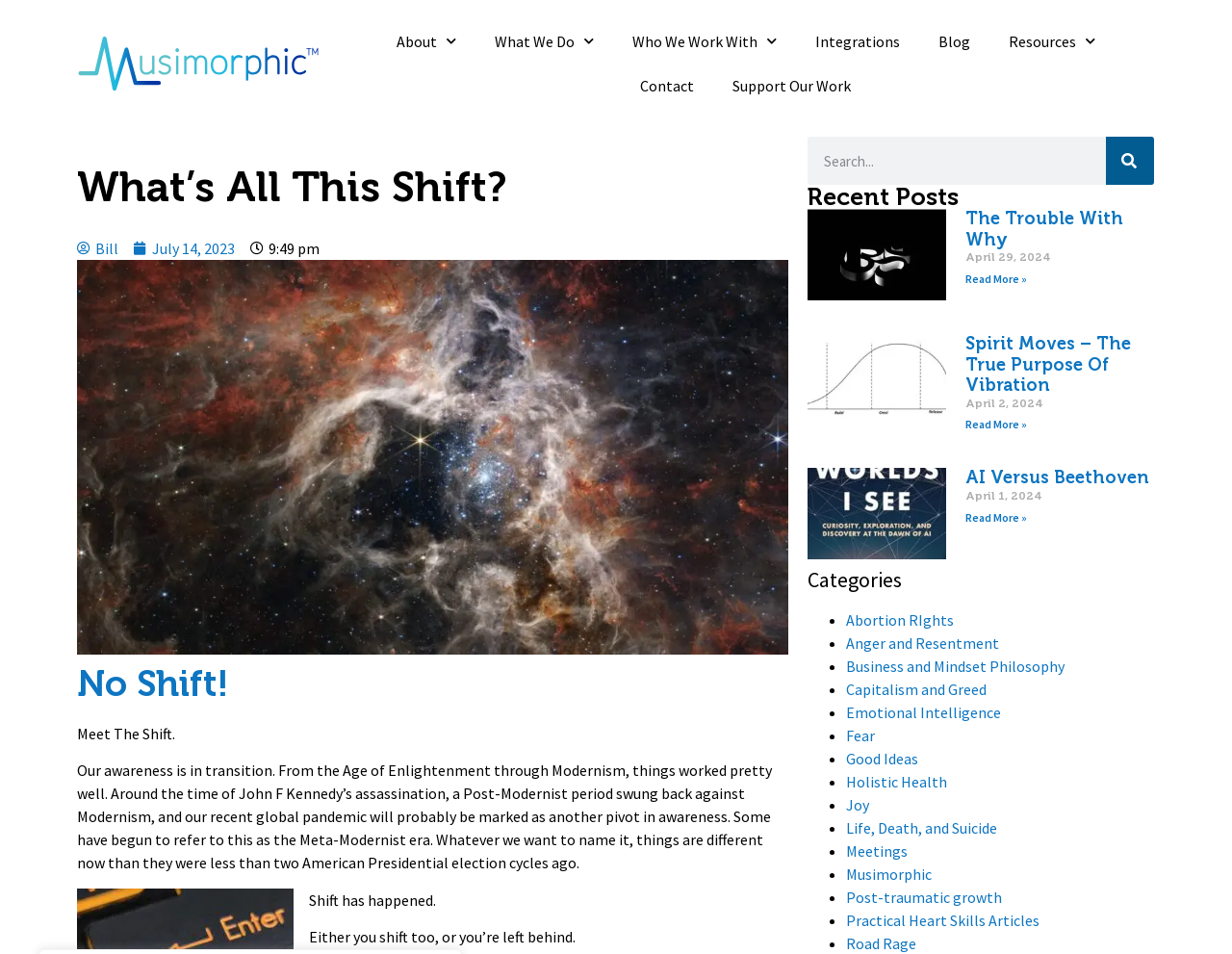How many categories are listed?
Look at the webpage screenshot and answer the question with a detailed explanation.

The categories are listed under the 'Categories' heading, and each category is denoted by a bullet point. By counting the number of bullet points, we can find that there are 19 categories listed.